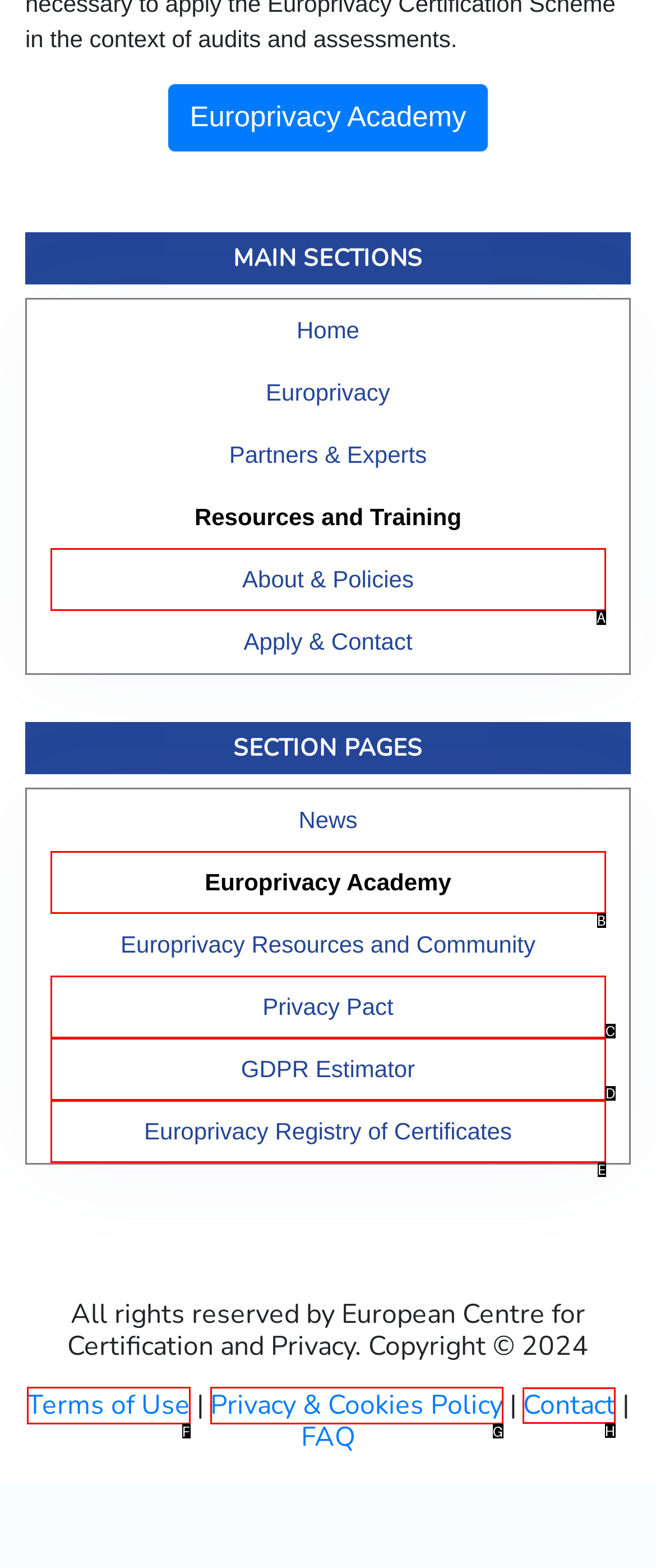Identify the correct UI element to click on to achieve the following task: contact us Respond with the corresponding letter from the given choices.

H